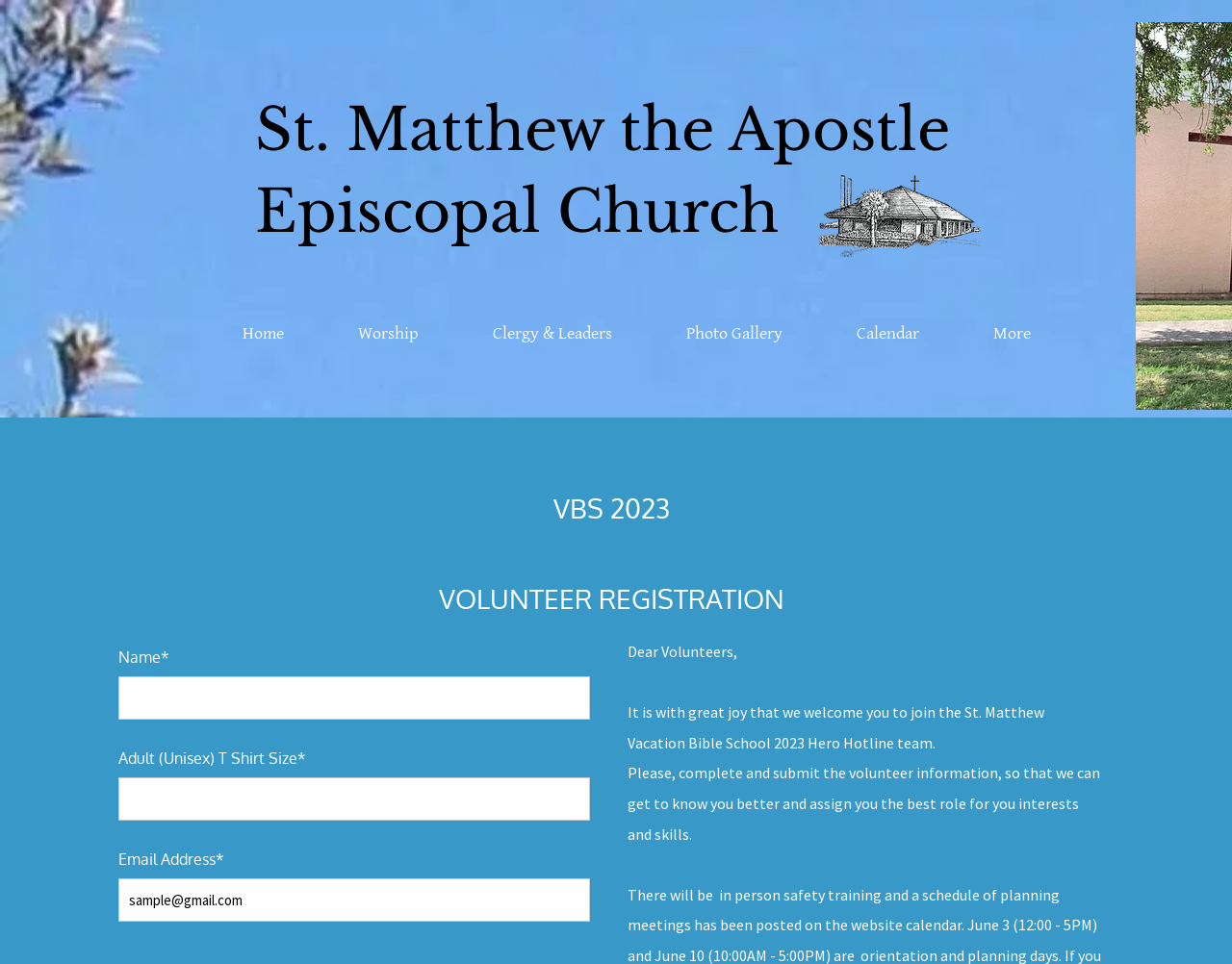Give a concise answer using only one word or phrase for this question:
What is the name of the church?

St. Matthew the Apostle Episcopal Church